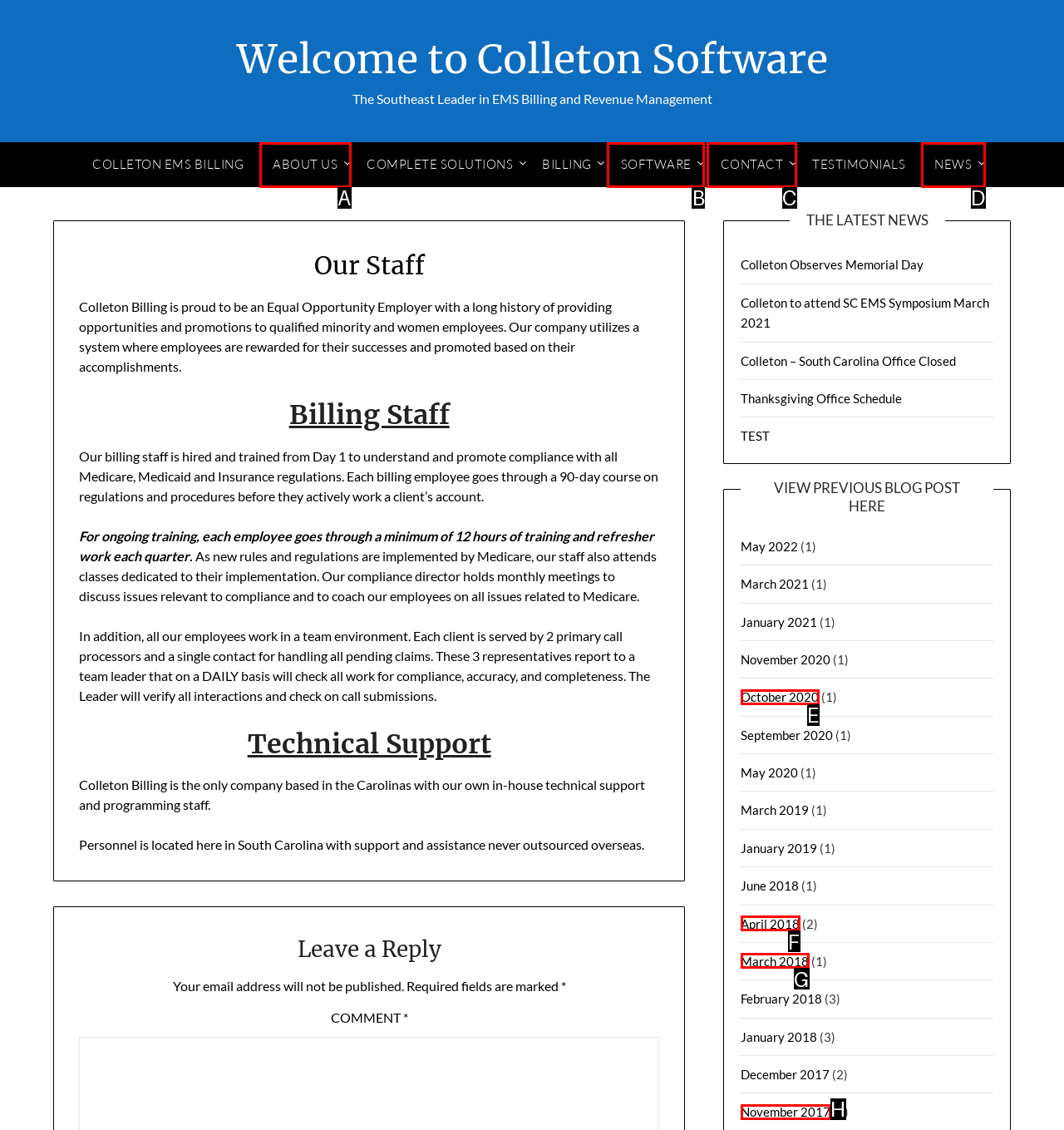Using the element description: News, select the HTML element that matches best. Answer with the letter of your choice.

D